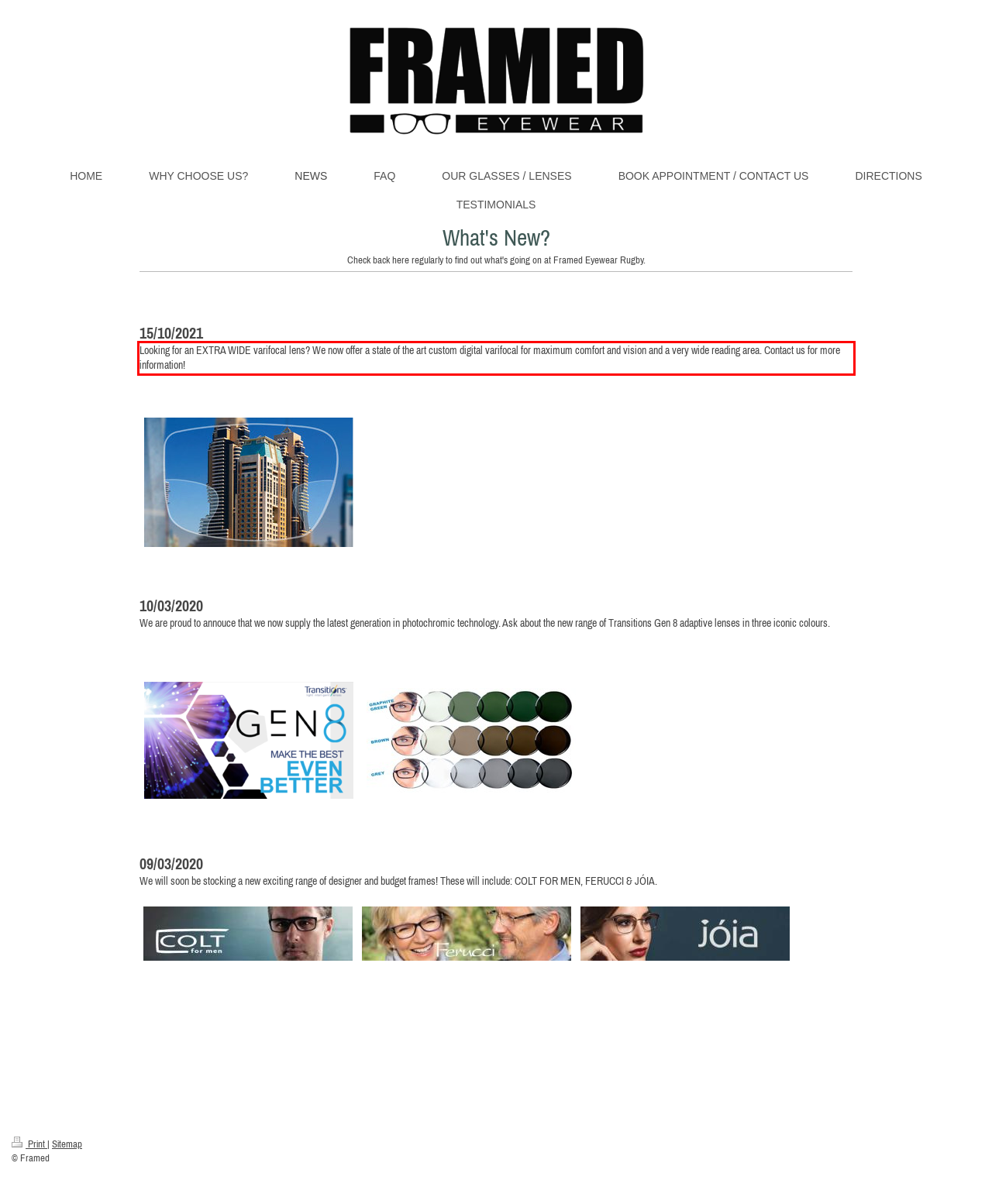The screenshot provided shows a webpage with a red bounding box. Apply OCR to the text within this red bounding box and provide the extracted content.

Looking for an EXTRA WIDE varifocal lens? We now offer a state of the art custom digital varifocal for maximum comfort and vision and a very wide reading area. Contact us for more information!